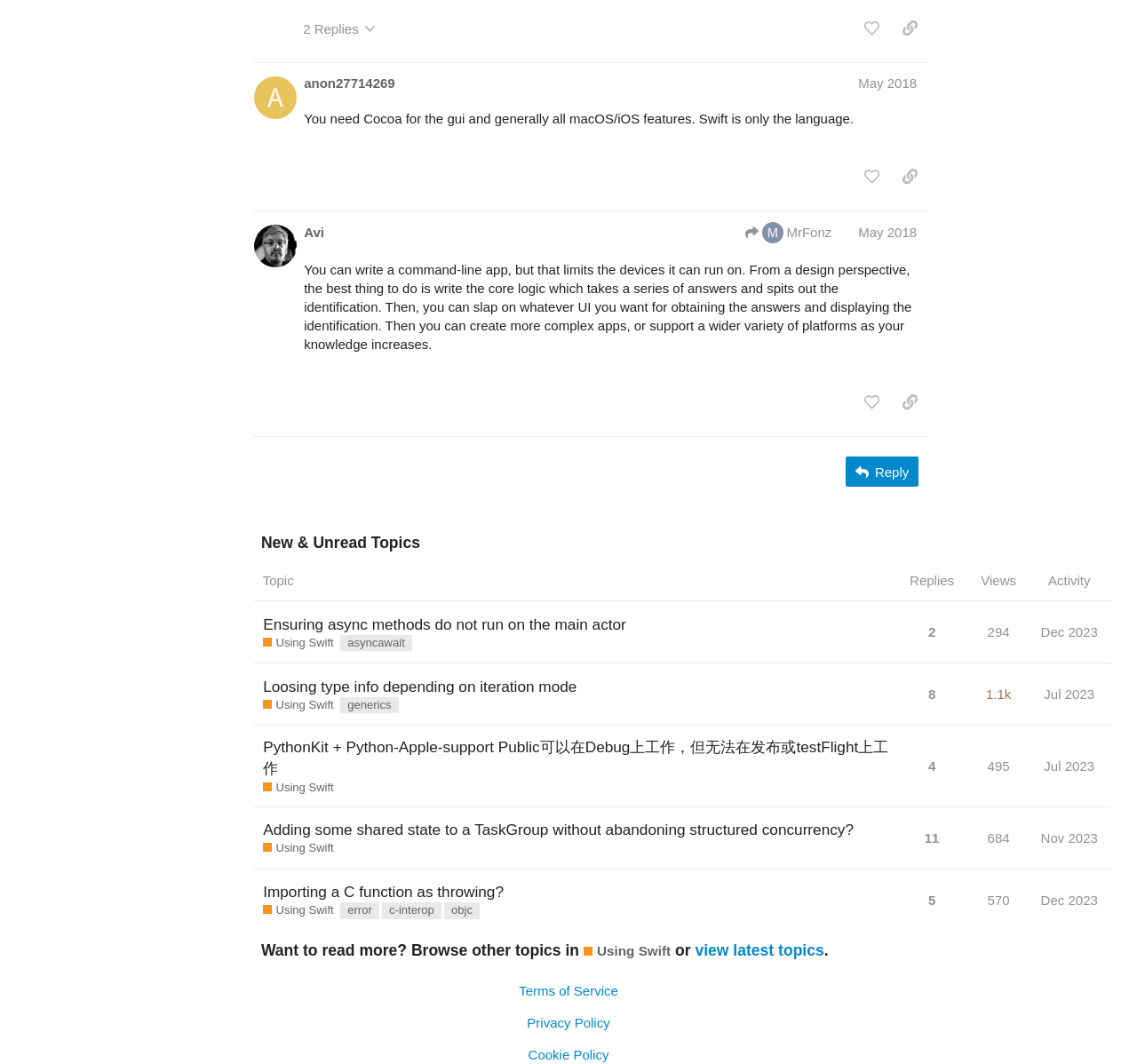Find the bounding box coordinates of the clickable element required to execute the following instruction: "Reply to a post". Provide the coordinates as four float numbers between 0 and 1, i.e., [left, top, right, bottom].

[0.744, 0.429, 0.808, 0.458]